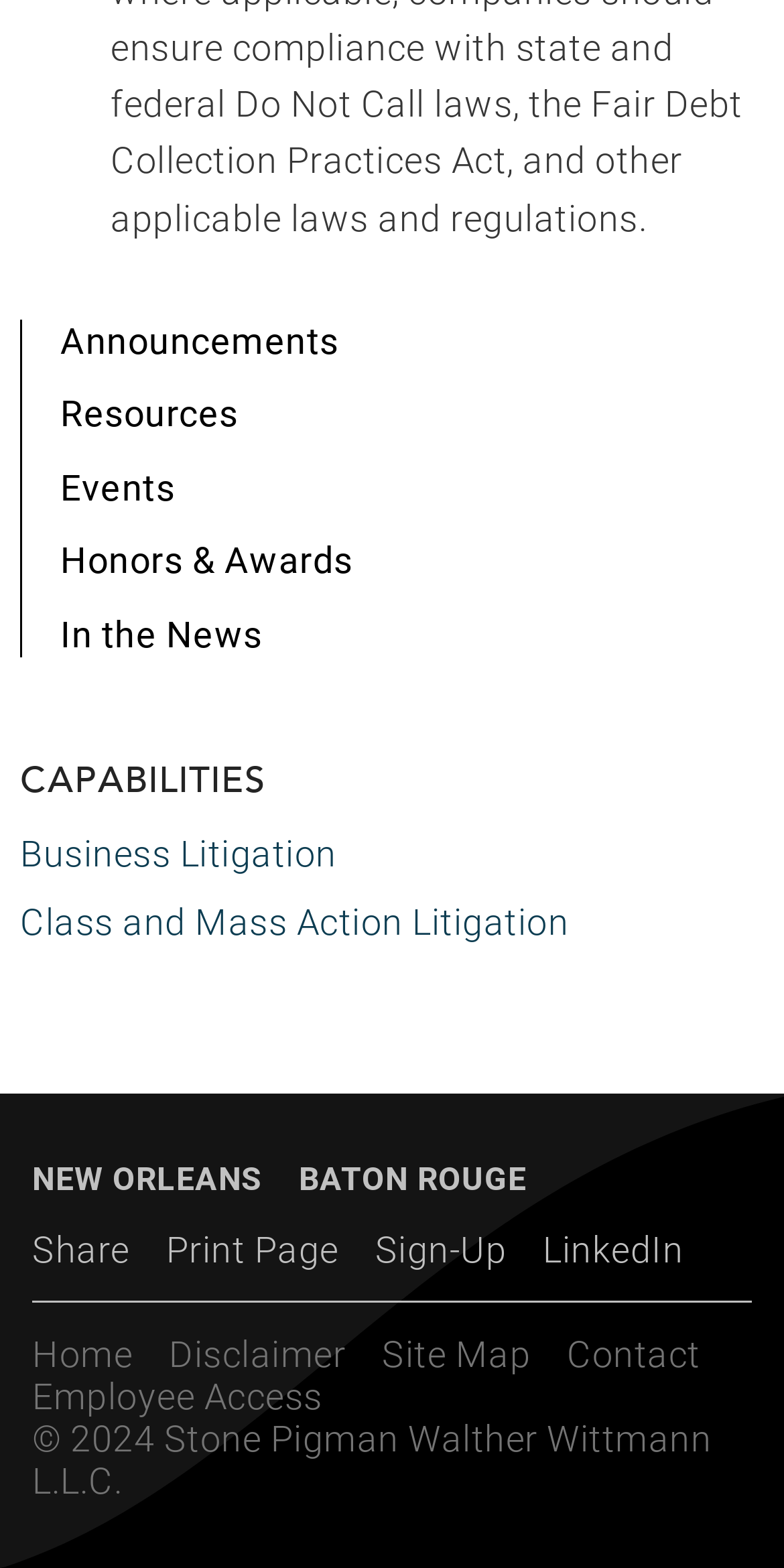Please identify the bounding box coordinates of the clickable region that I should interact with to perform the following instruction: "Print the current page". The coordinates should be expressed as four float numbers between 0 and 1, i.e., [left, top, right, bottom].

[0.212, 0.783, 0.432, 0.81]